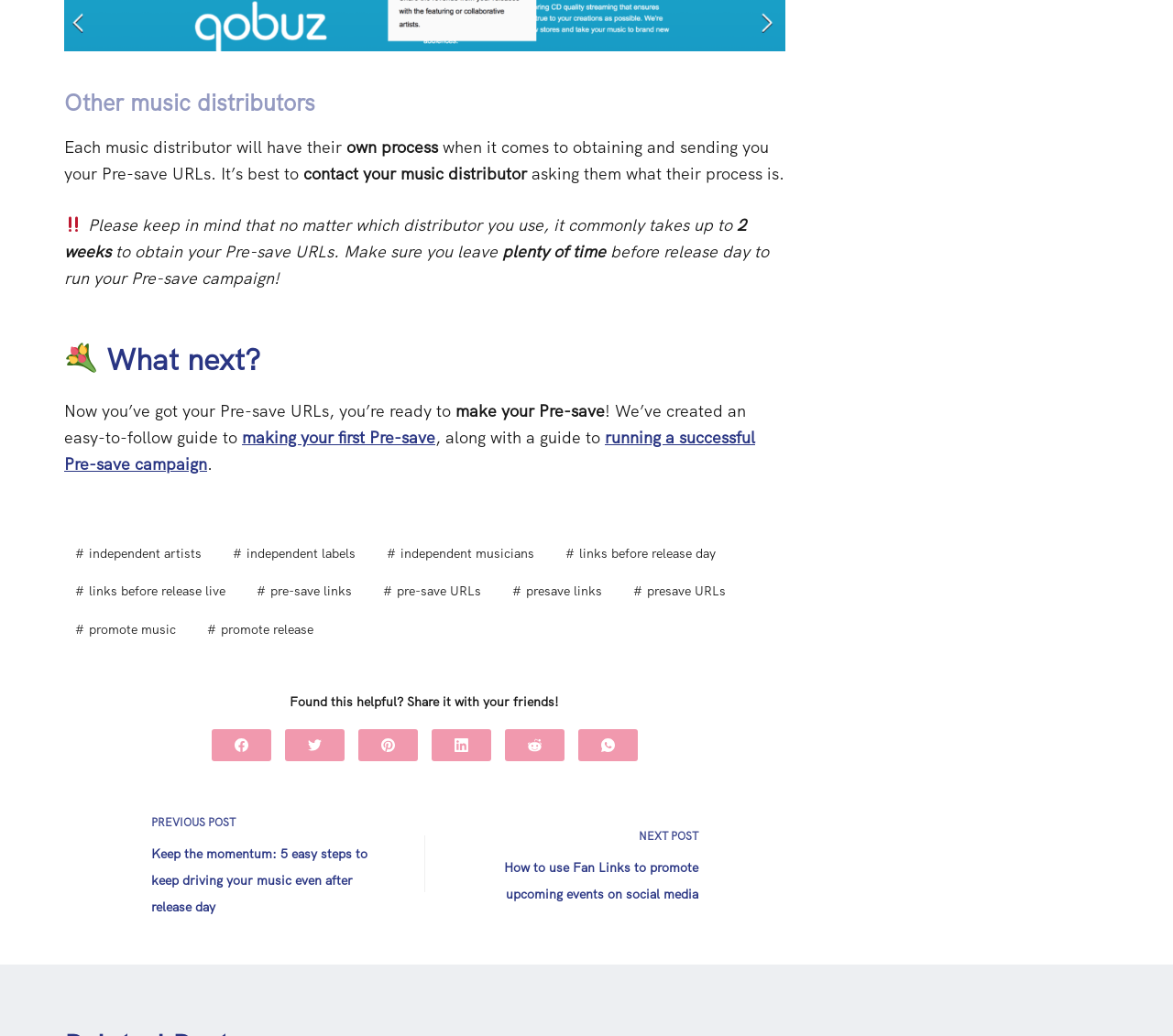What is the topic of the webpage?
Look at the image and answer with only one word or phrase.

Pre-save URLs